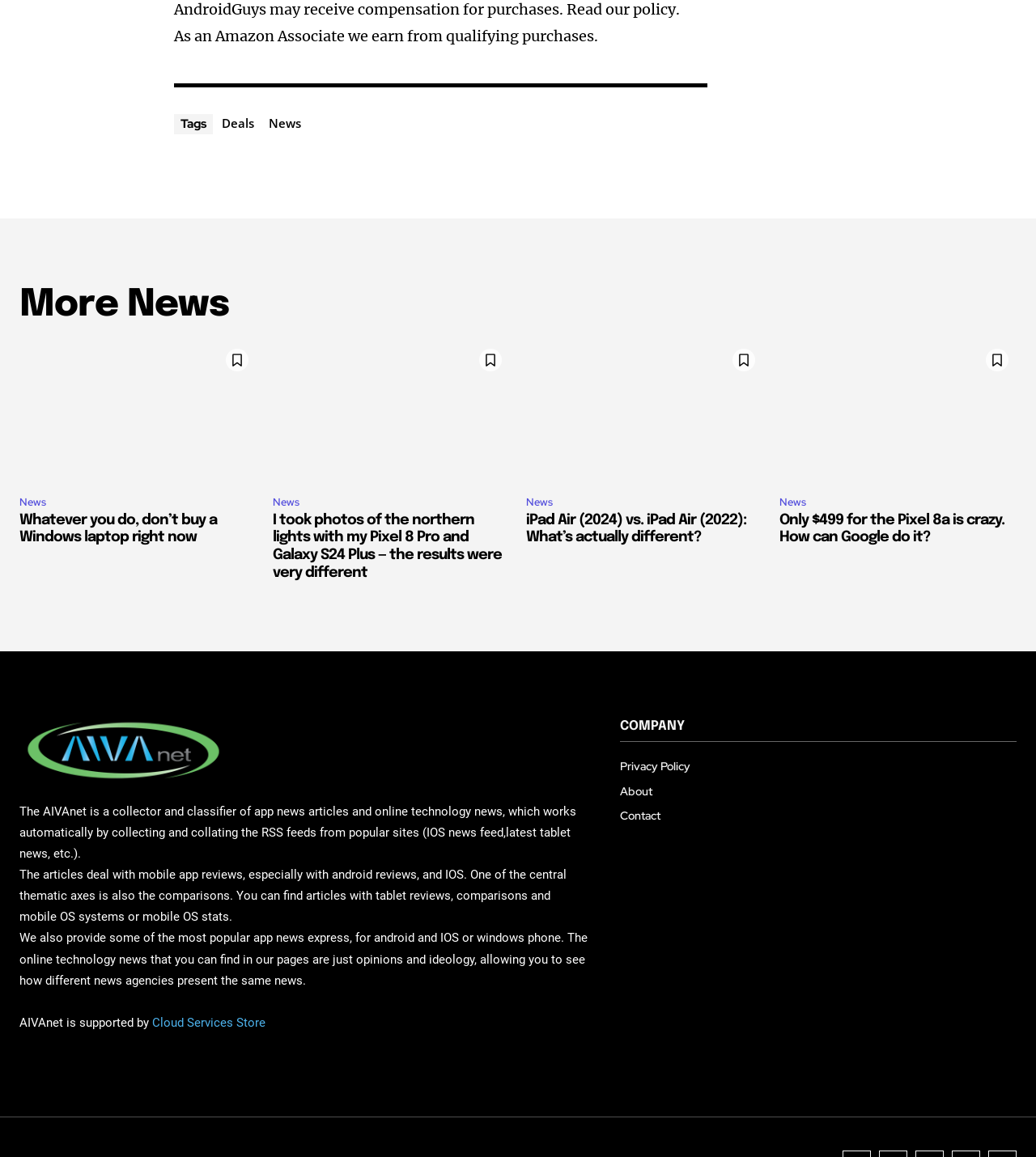What can be found in the 'COMPANY' section?
Please look at the screenshot and answer in one word or a short phrase.

Links to Privacy Policy, About, and Contact